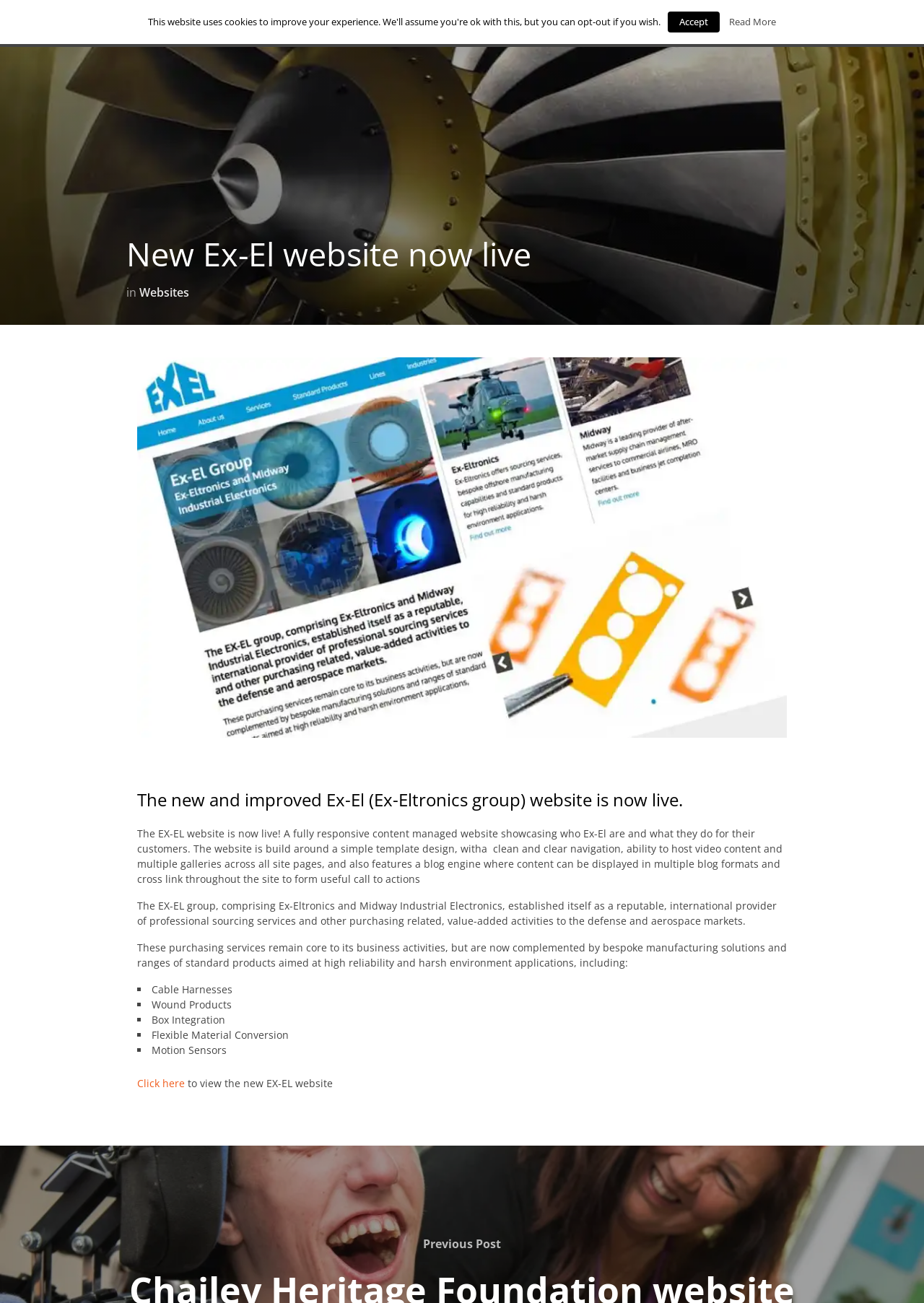What type of products does Ex-El offer?
Based on the visual, give a brief answer using one word or a short phrase.

Cable Harnesses, Wound Products, etc.